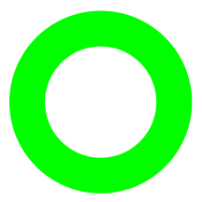What is the color of the outer ring?
Please use the image to provide an in-depth answer to the question.

The caption describes the graphic as having a 'bold green outer ring', which indicates that the outer ring is bright green in color.